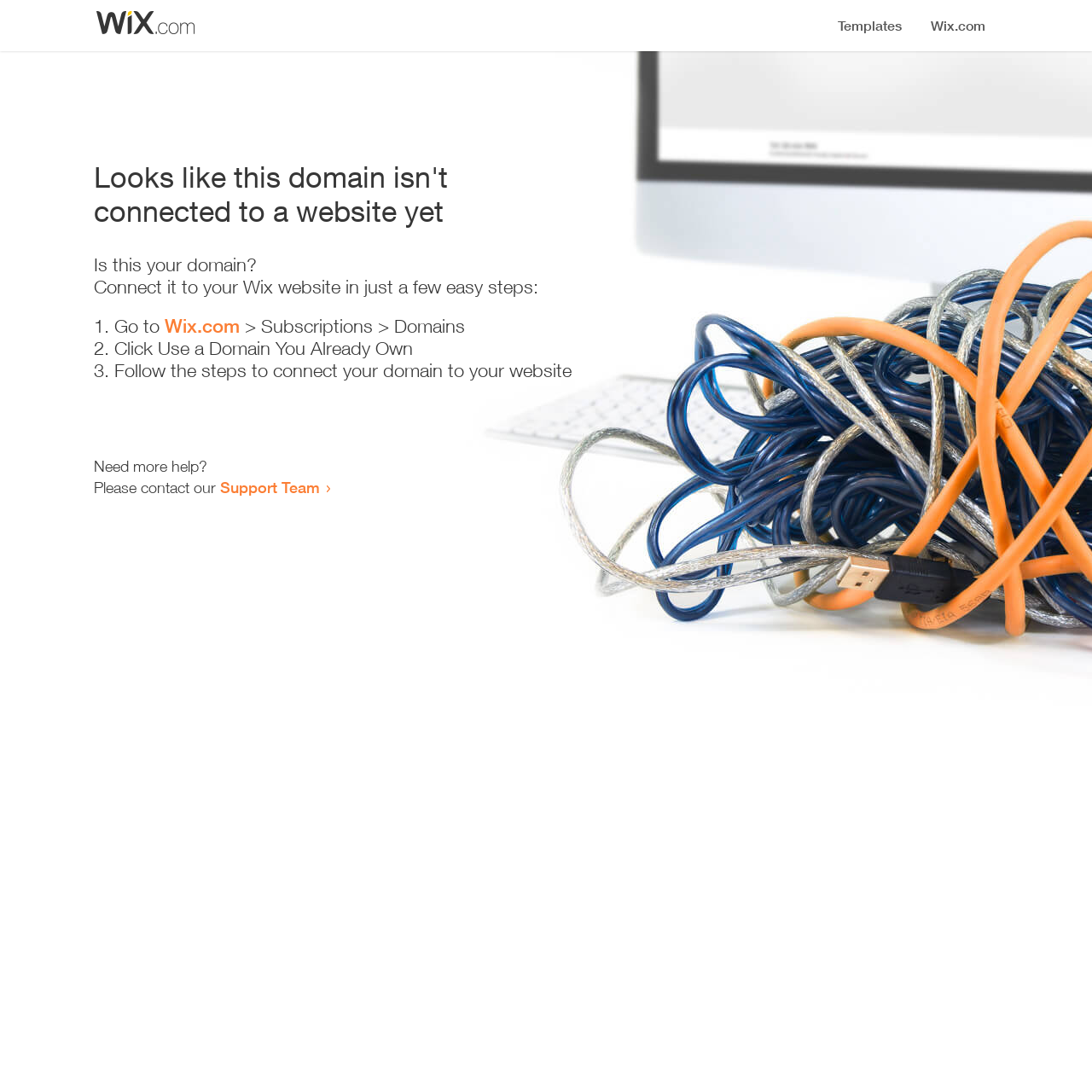Describe all the visual and textual components of the webpage comprehensively.

The webpage appears to be an error page, indicating that a domain is not connected to a website yet. At the top, there is a small image, followed by a heading that states the error message. Below the heading, there is a series of instructions to connect the domain to a Wix website. The instructions are presented in a step-by-step format, with three numbered list items. Each list item contains a brief description of the action to take, with a link to Wix.com in the first step. 

To the right of the instructions, there is a small section that offers additional help, with a link to the Support Team. The overall layout is simple and easy to follow, with clear headings and concise text.